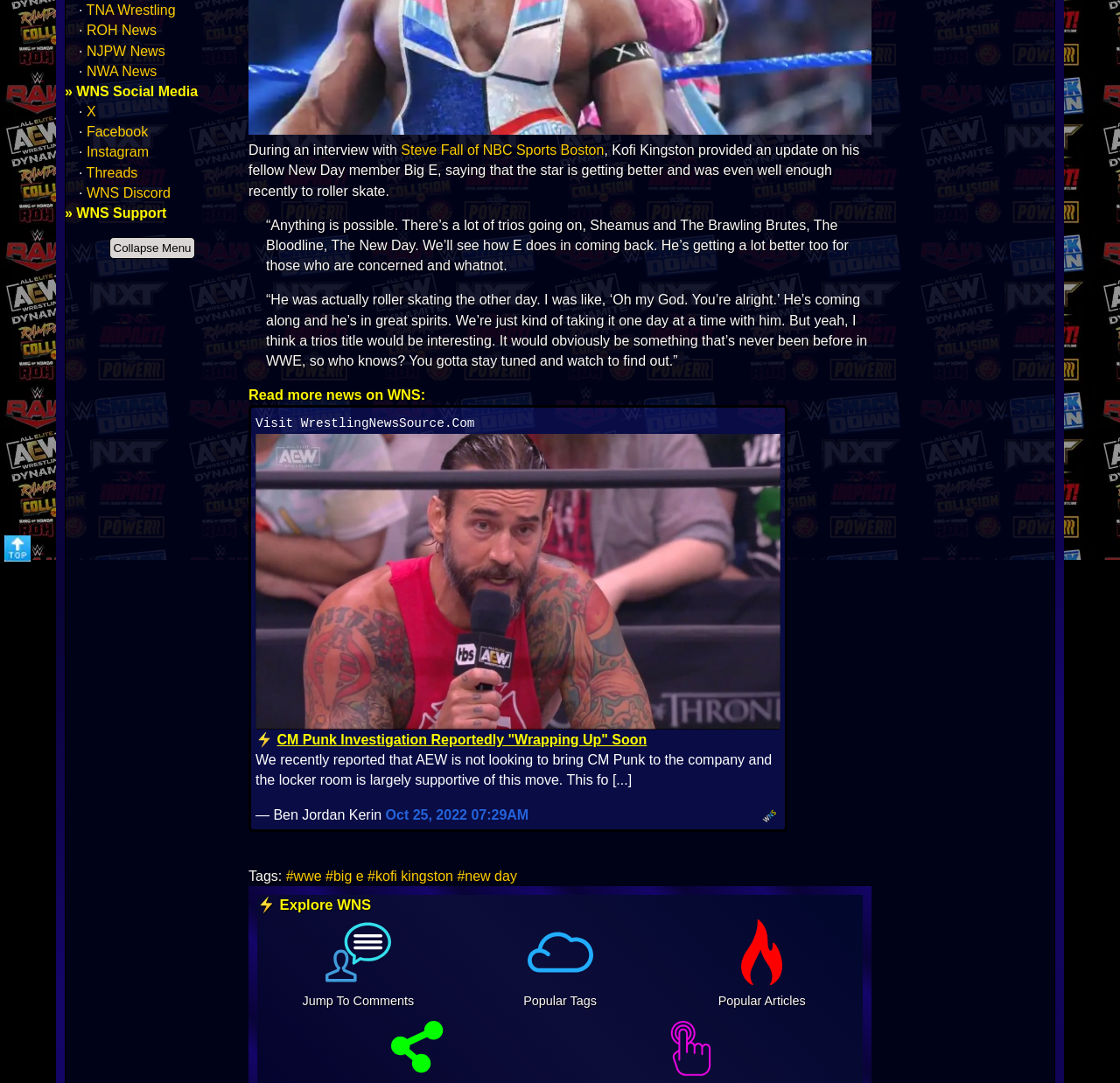Identify the bounding box of the UI element that matches this description: "Threads".

[0.077, 0.152, 0.123, 0.166]